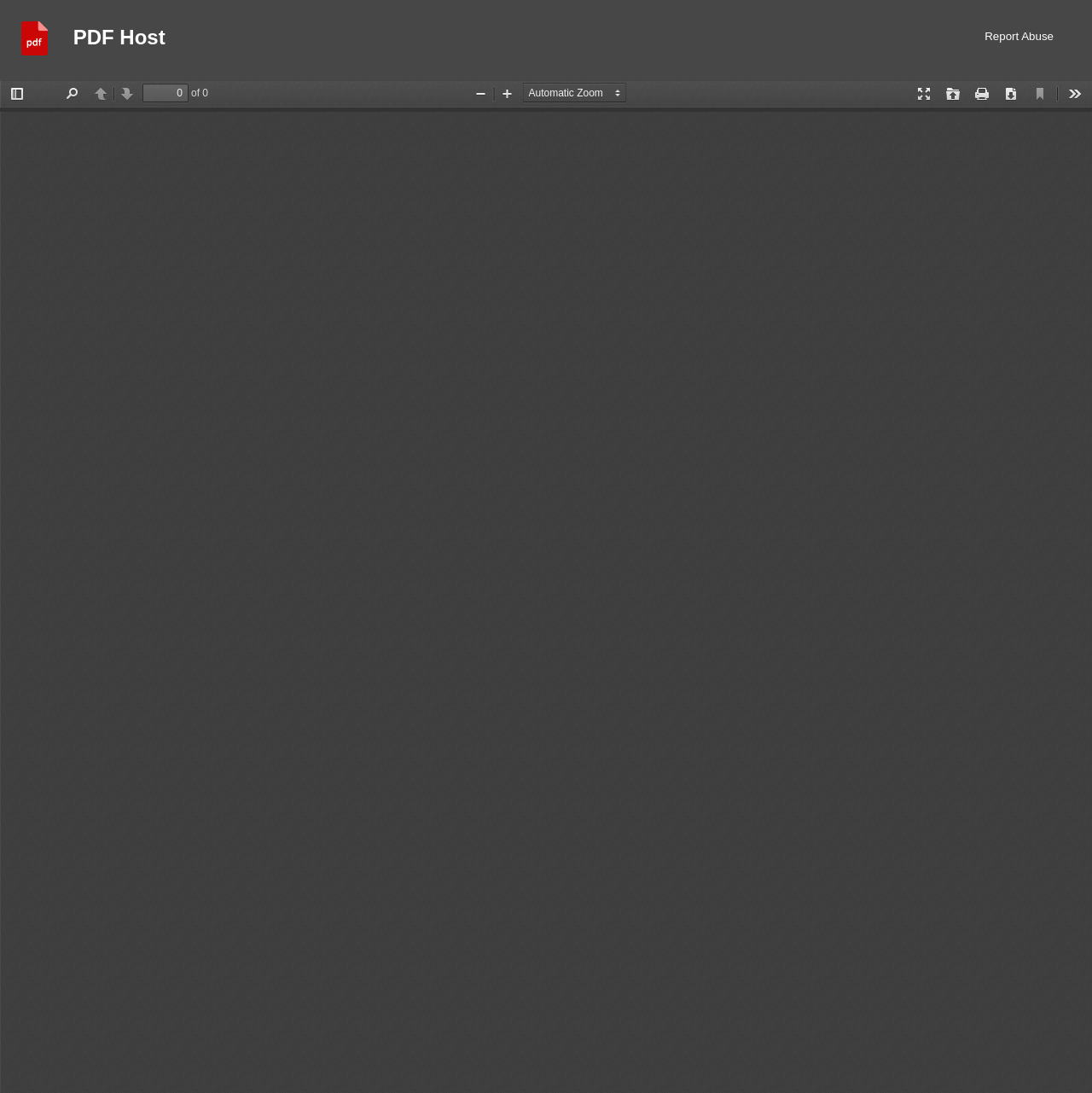What is the function of the 'Zoom' combobox?
Look at the image and construct a detailed response to the question.

The 'Zoom' combobox is a dropdown menu that allows users to adjust the zoom level of the PDF document, with options such as 'Zoom Out' and 'Zoom In'.